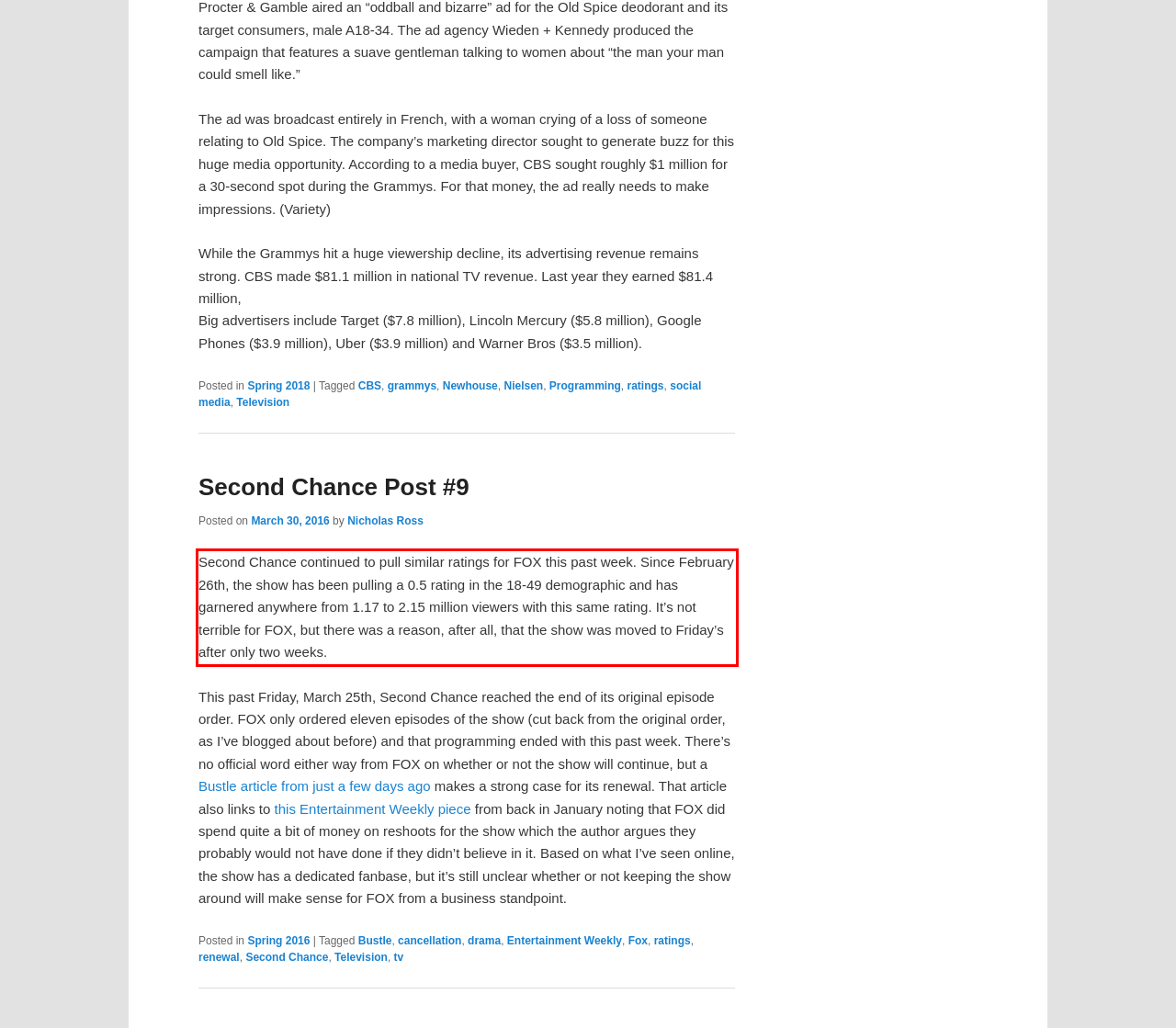Within the screenshot of a webpage, identify the red bounding box and perform OCR to capture the text content it contains.

Second Chance continued to pull similar ratings for FOX this past week. Since February 26th, the show has been pulling a 0.5 rating in the 18-49 demographic and has garnered anywhere from 1.17 to 2.15 million viewers with this same rating. It’s not terrible for FOX, but there was a reason, after all, that the show was moved to Friday’s after only two weeks.